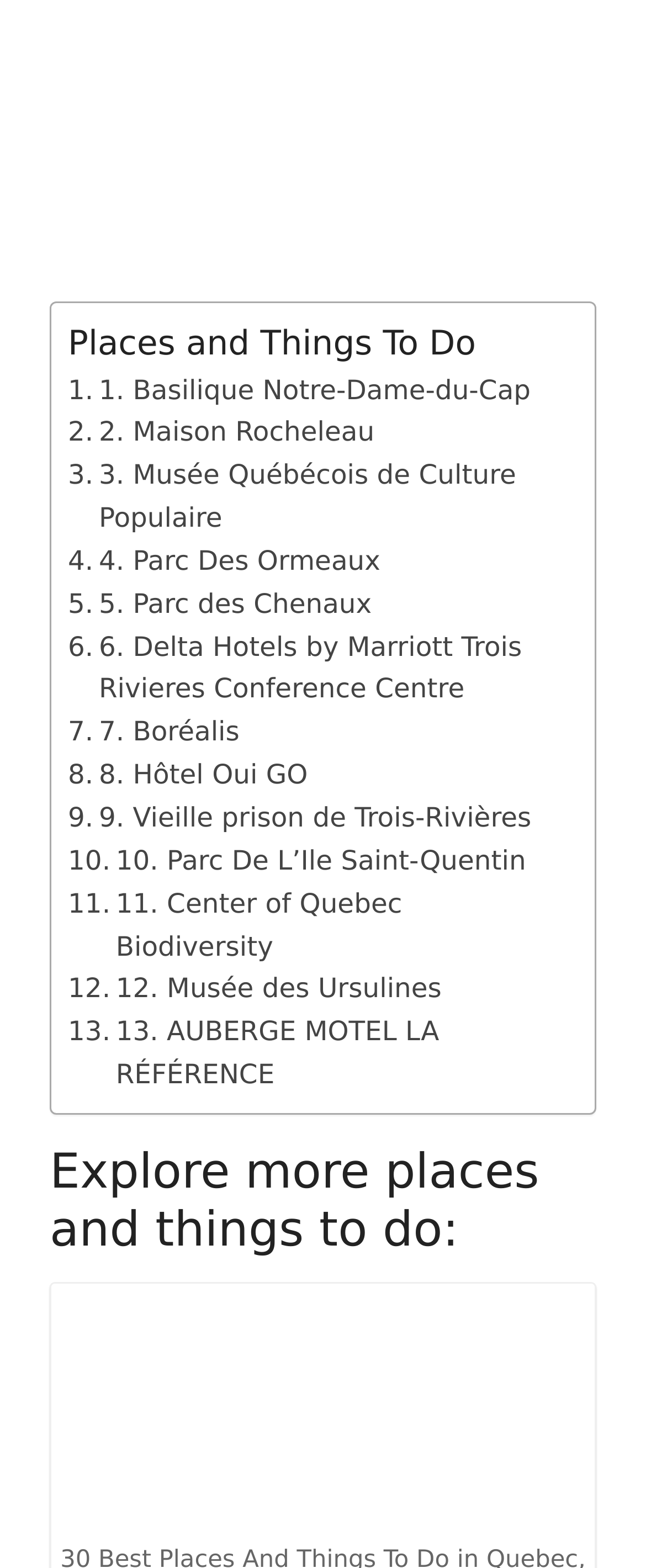Identify the bounding box coordinates of the section to be clicked to complete the task described by the following instruction: "Click on Tags". The coordinates should be four float numbers between 0 and 1, formatted as [left, top, right, bottom].

None